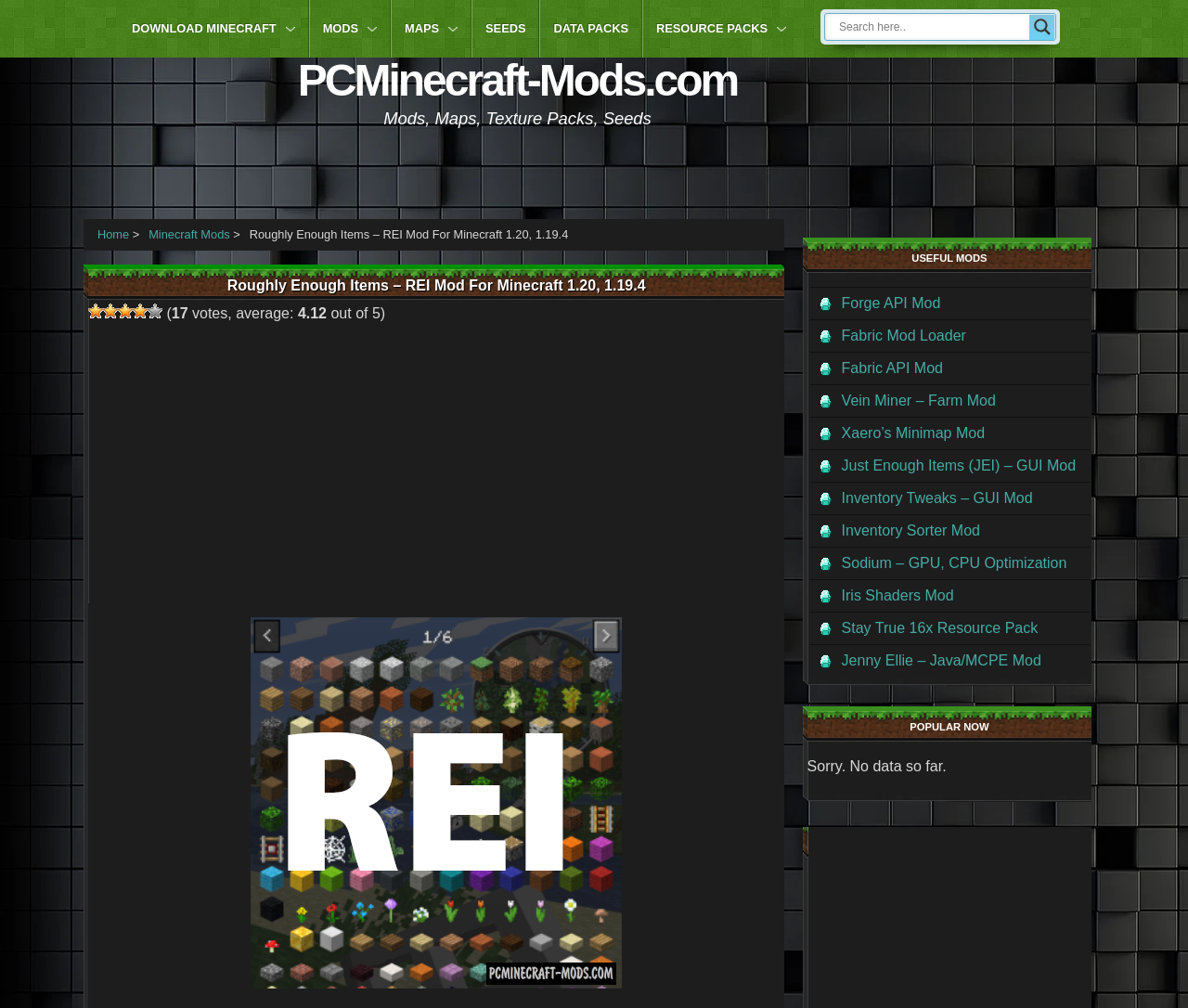Please give a succinct answer to the question in one word or phrase:
How many stars does this mod have?

5